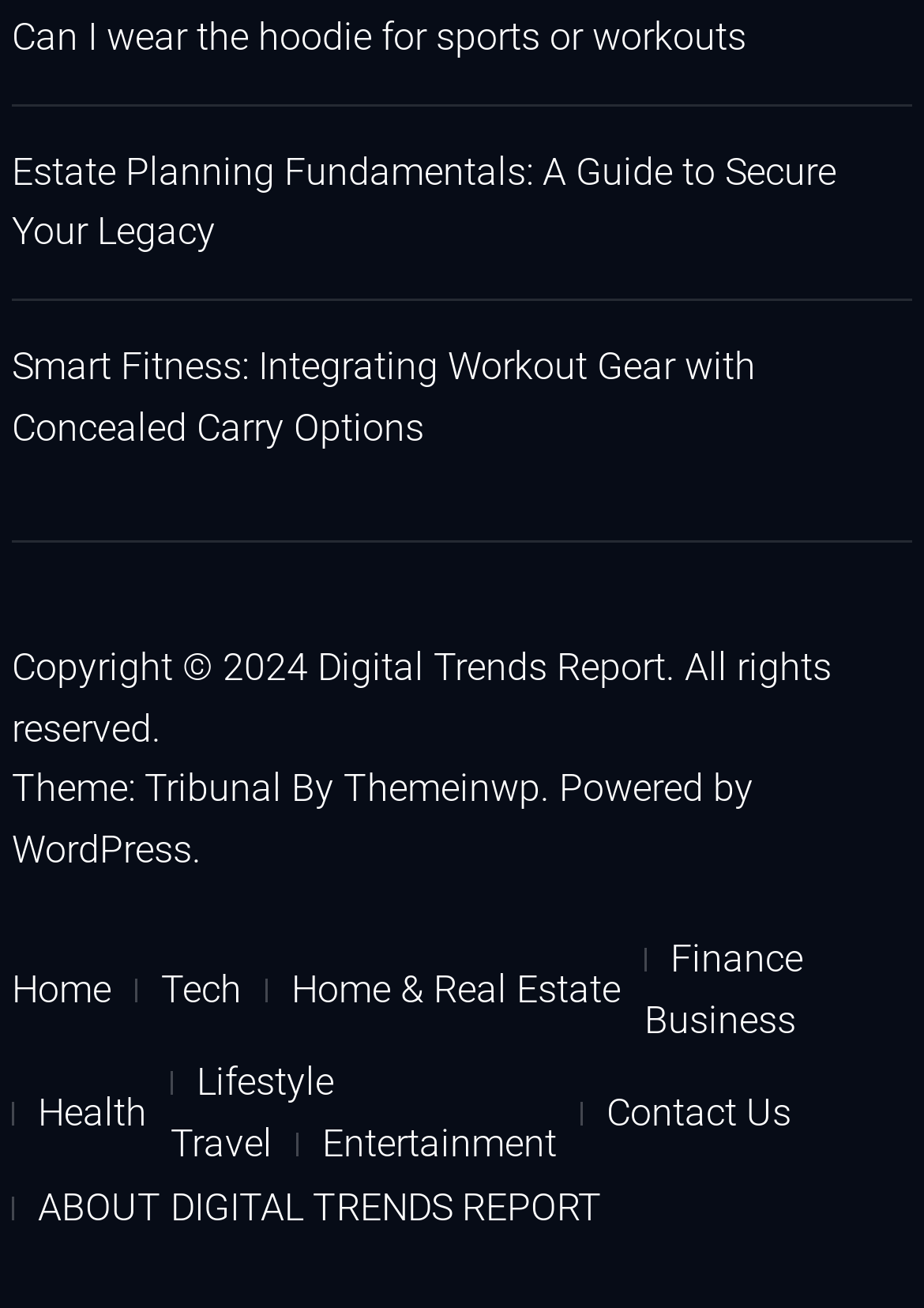What is the theme of the webpage? Refer to the image and provide a one-word or short phrase answer.

Tribunal